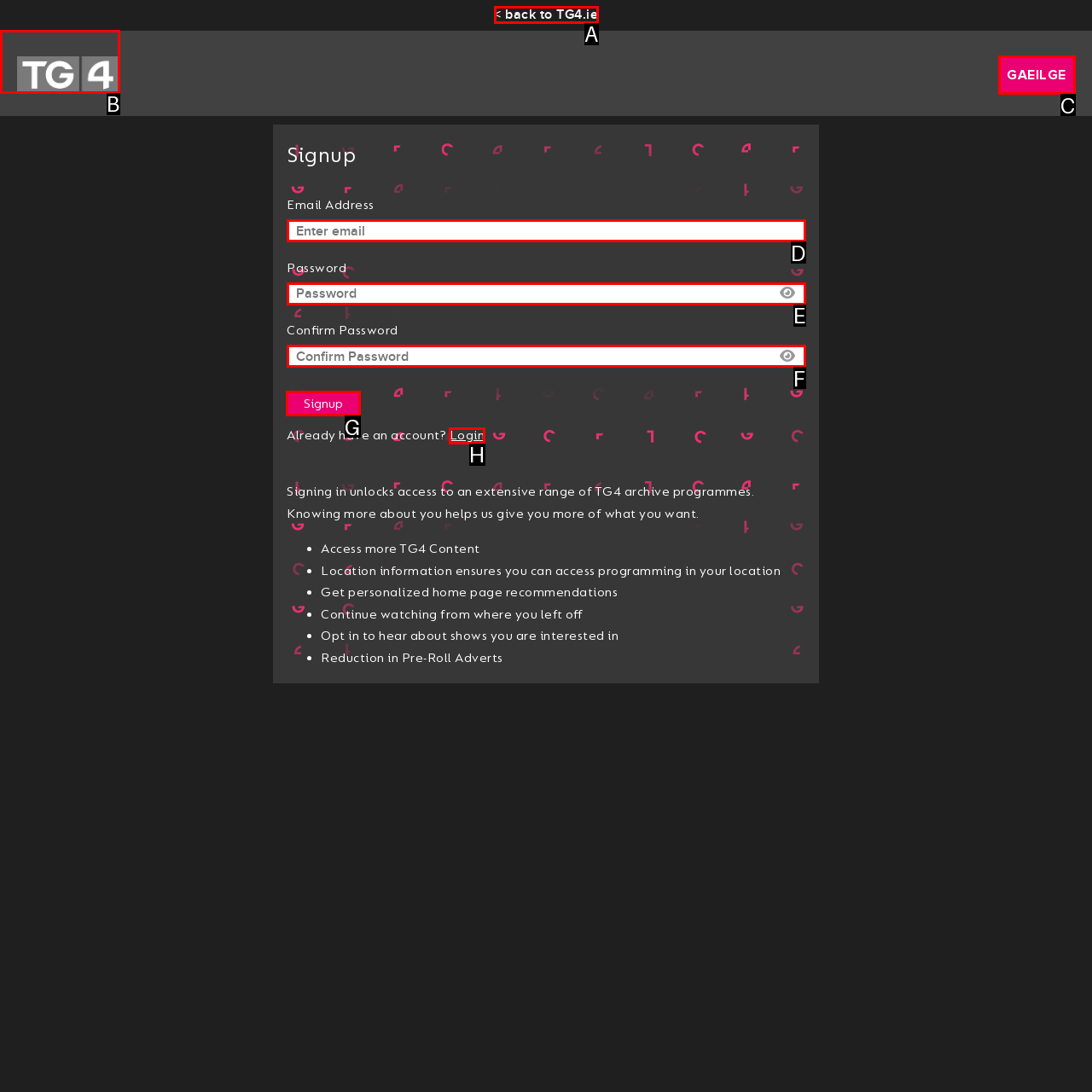Tell me which option I should click to complete the following task: Click the Signup button Answer with the option's letter from the given choices directly.

G